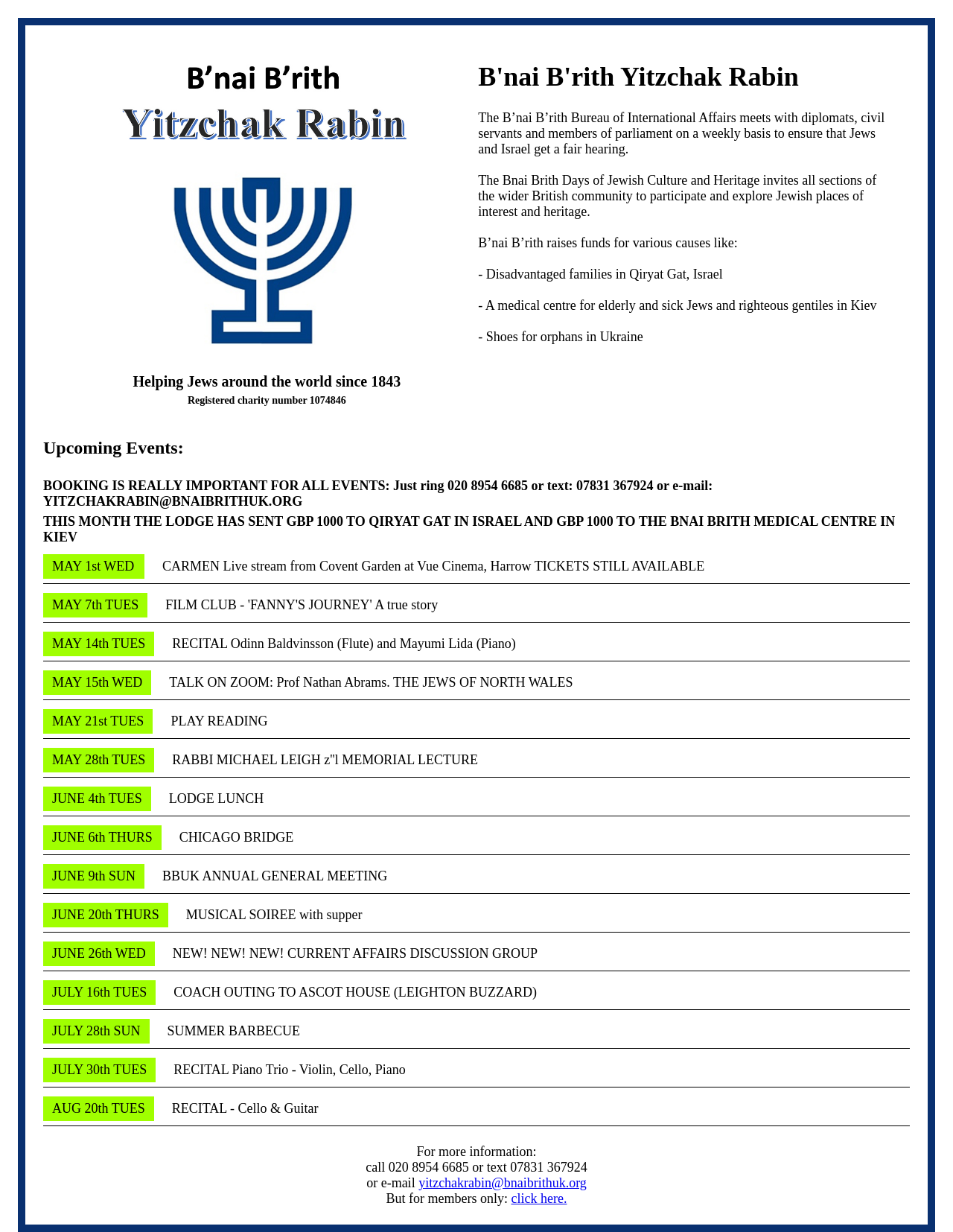Bounding box coordinates should be provided in the format (top-left x, top-left y, bottom-right x, bottom-right y) with all values between 0 and 1. Identify the bounding box for this UI element: yitzchakrabin@bnaibrithuk.org

[0.439, 0.954, 0.615, 0.966]